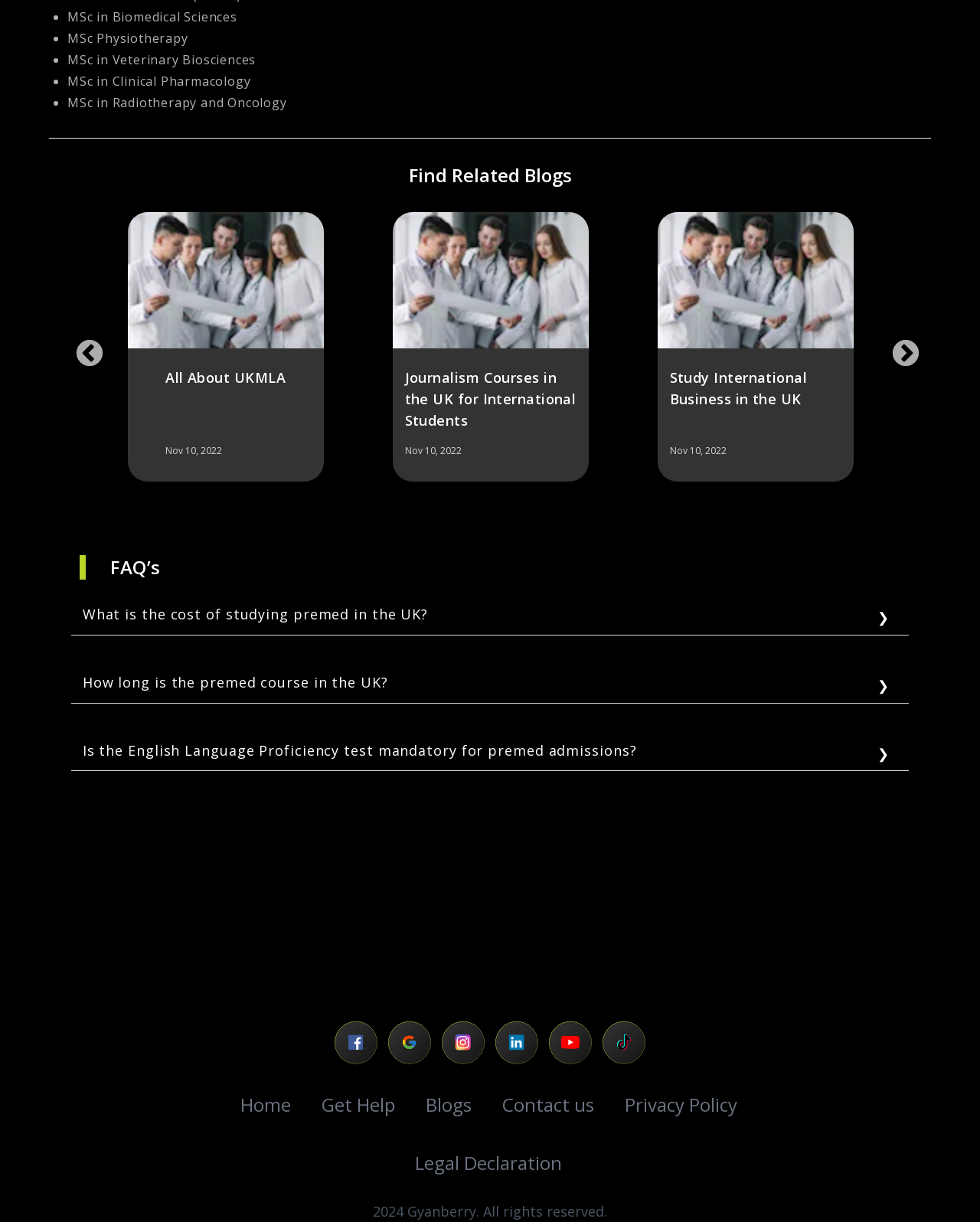How long is the premed course in the UK?
Please give a detailed and elaborate answer to the question based on the image.

I found the answer in the StaticText element that says 'The premed course is usually 9-18 months long.'